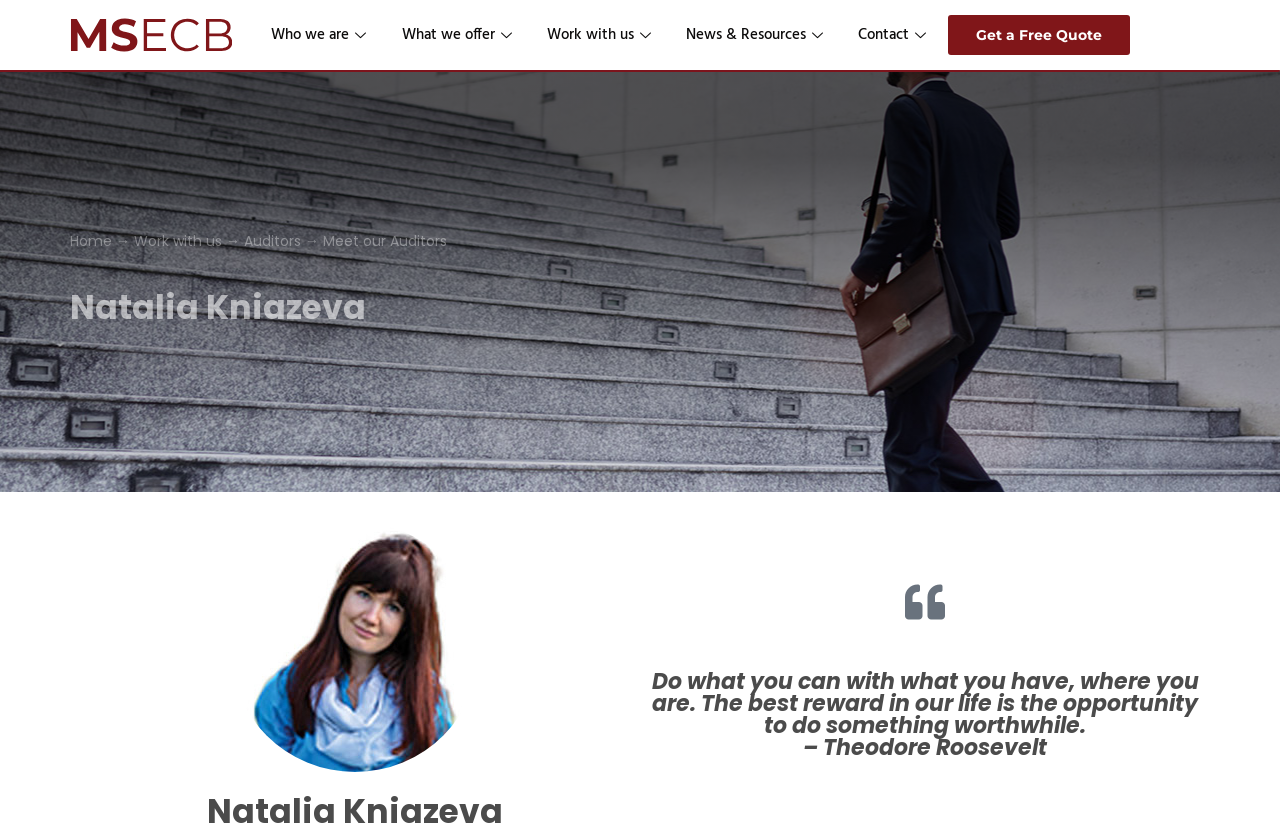Find the bounding box coordinates of the clickable area required to complete the following action: "Go to Who we are page".

[0.2, 0.018, 0.301, 0.067]